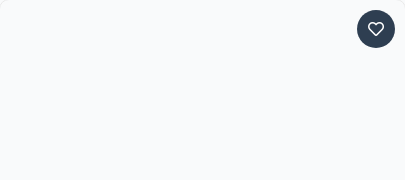Please study the image and answer the question comprehensively:
How much can the Nero AI Image Upscaler enlarge images?

The caption explicitly states that the Nero AI Image Upscaler can enlarge images by up to 400% in mere seconds, highlighting its capabilities in transforming visuals with ease.